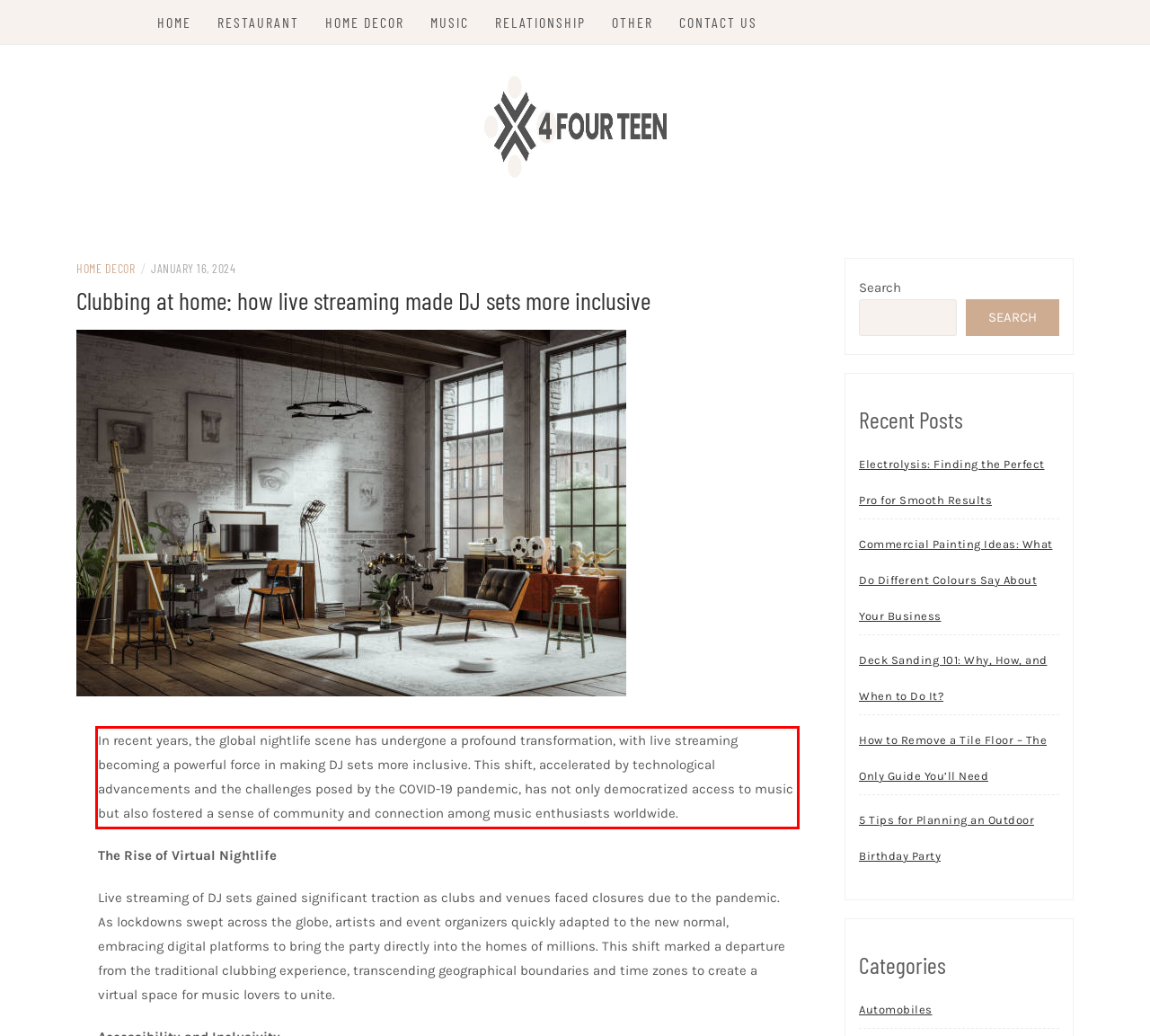Examine the screenshot of the webpage, locate the red bounding box, and perform OCR to extract the text contained within it.

In recent years, the global nightlife scene has undergone a profound transformation, with live streaming becoming a powerful force in making DJ sets more inclusive. This shift, accelerated by technological advancements and the challenges posed by the COVID-19 pandemic, has not only democratized access to music but also fostered a sense of community and connection among music enthusiasts worldwide.